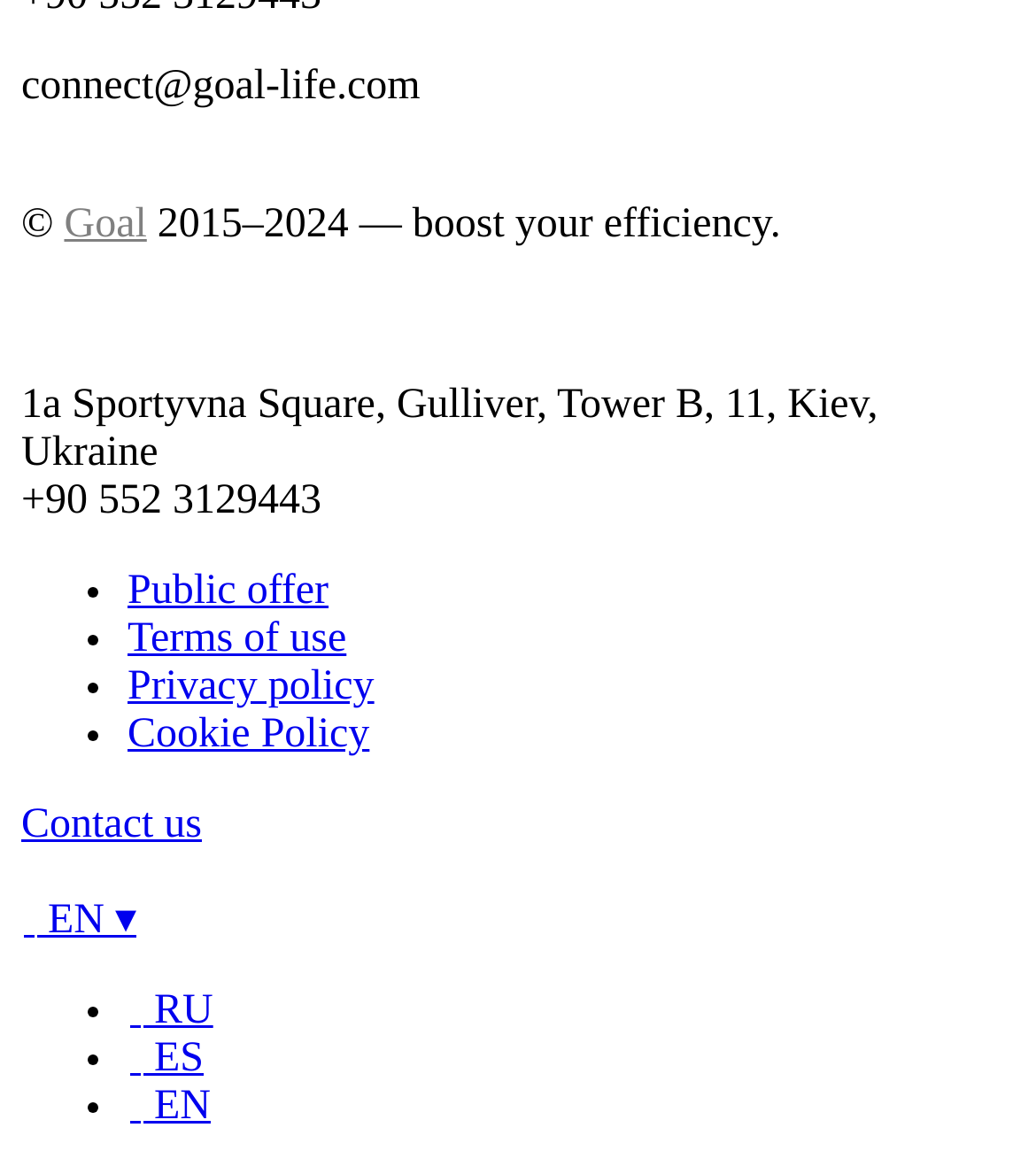Identify the bounding box coordinates for the UI element mentioned here: "RU ES EN". Provide the coordinates as four float values between 0 and 1, i.e., [left, top, right, bottom].

[0.021, 0.842, 0.979, 0.964]